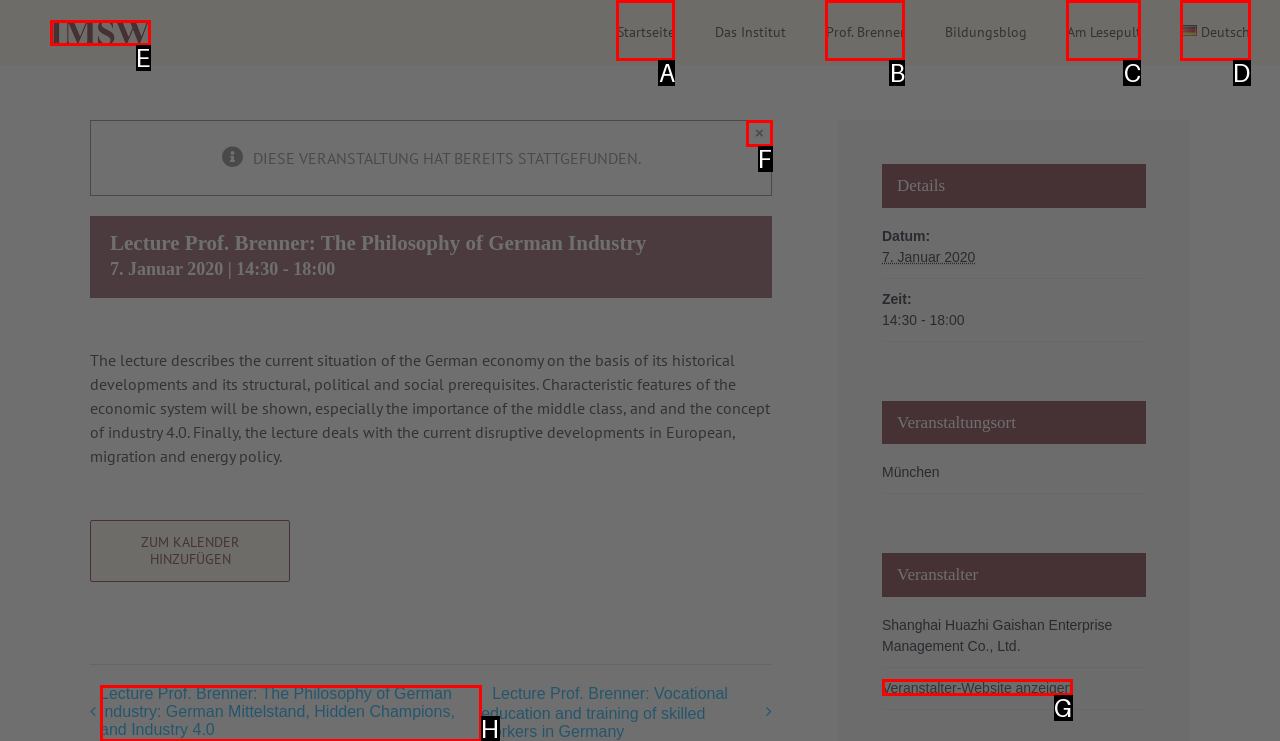Identify the letter that best matches this UI element description: alt="IMSW Logo"
Answer with the letter from the given options.

E